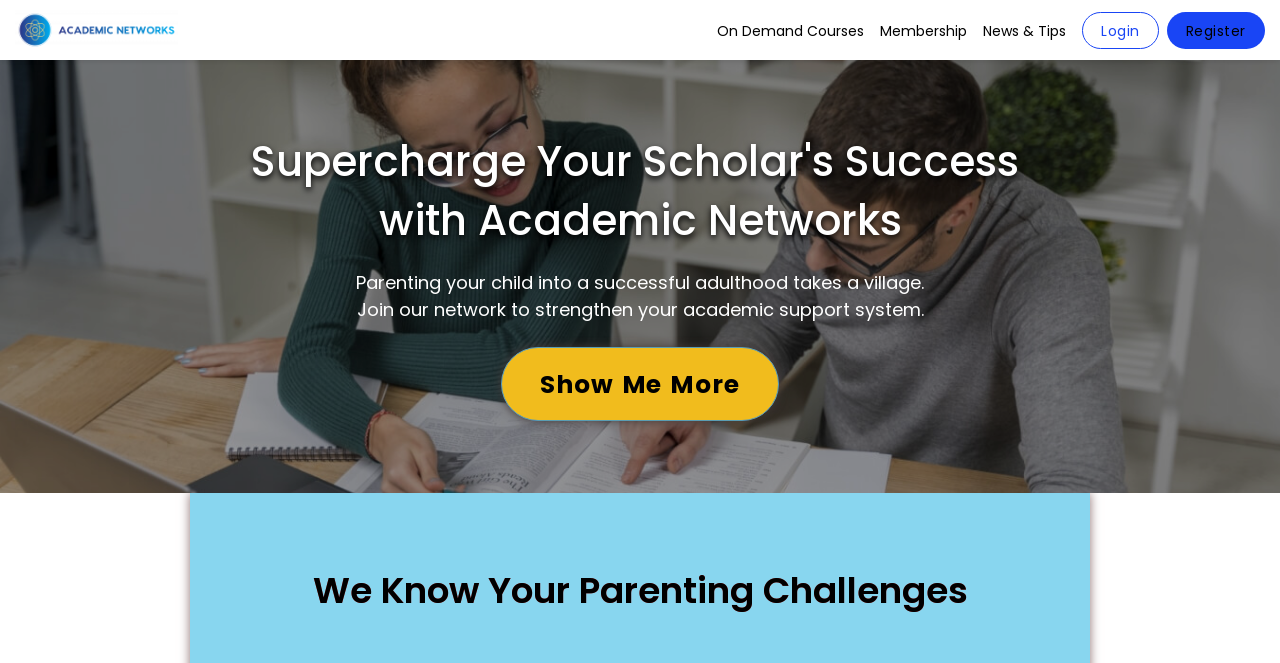What is the benefit of joining this network?
Please analyze the image and answer the question with as much detail as possible.

The static text 'Join our network to strengthen your academic support system' implies that joining this network will provide users with additional resources or support to help their children succeed academically.